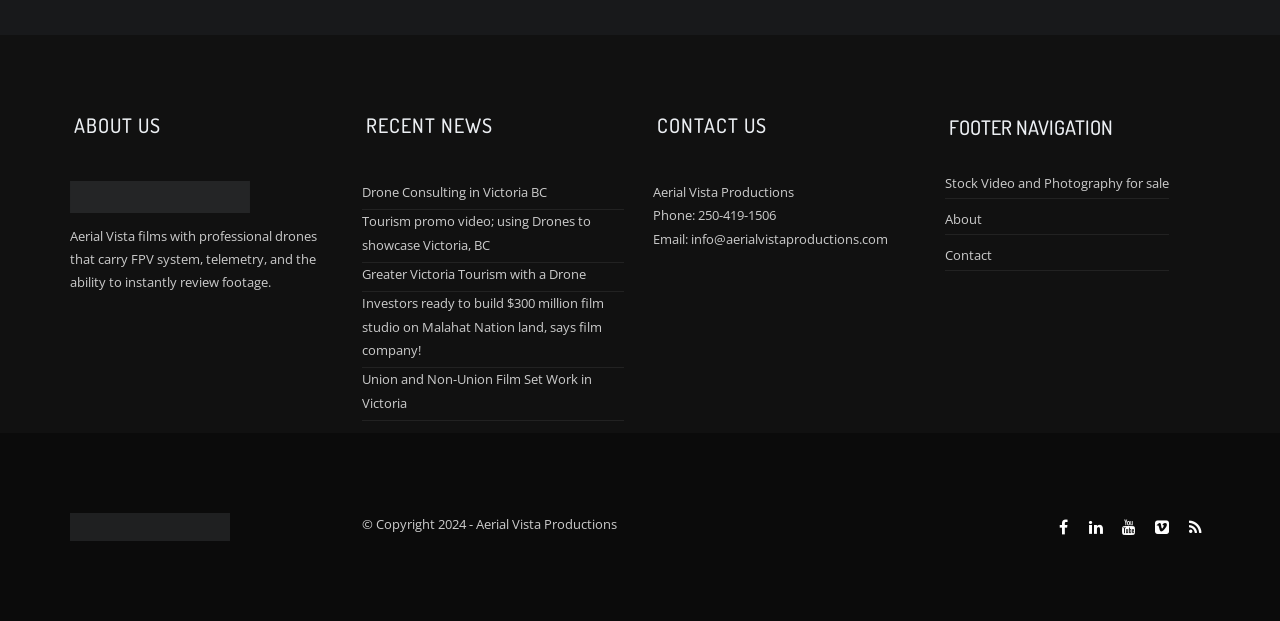Find the bounding box coordinates of the clickable element required to execute the following instruction: "Click on 'Drone Consulting in Victoria BC'". Provide the coordinates as four float numbers between 0 and 1, i.e., [left, top, right, bottom].

[0.282, 0.294, 0.427, 0.323]